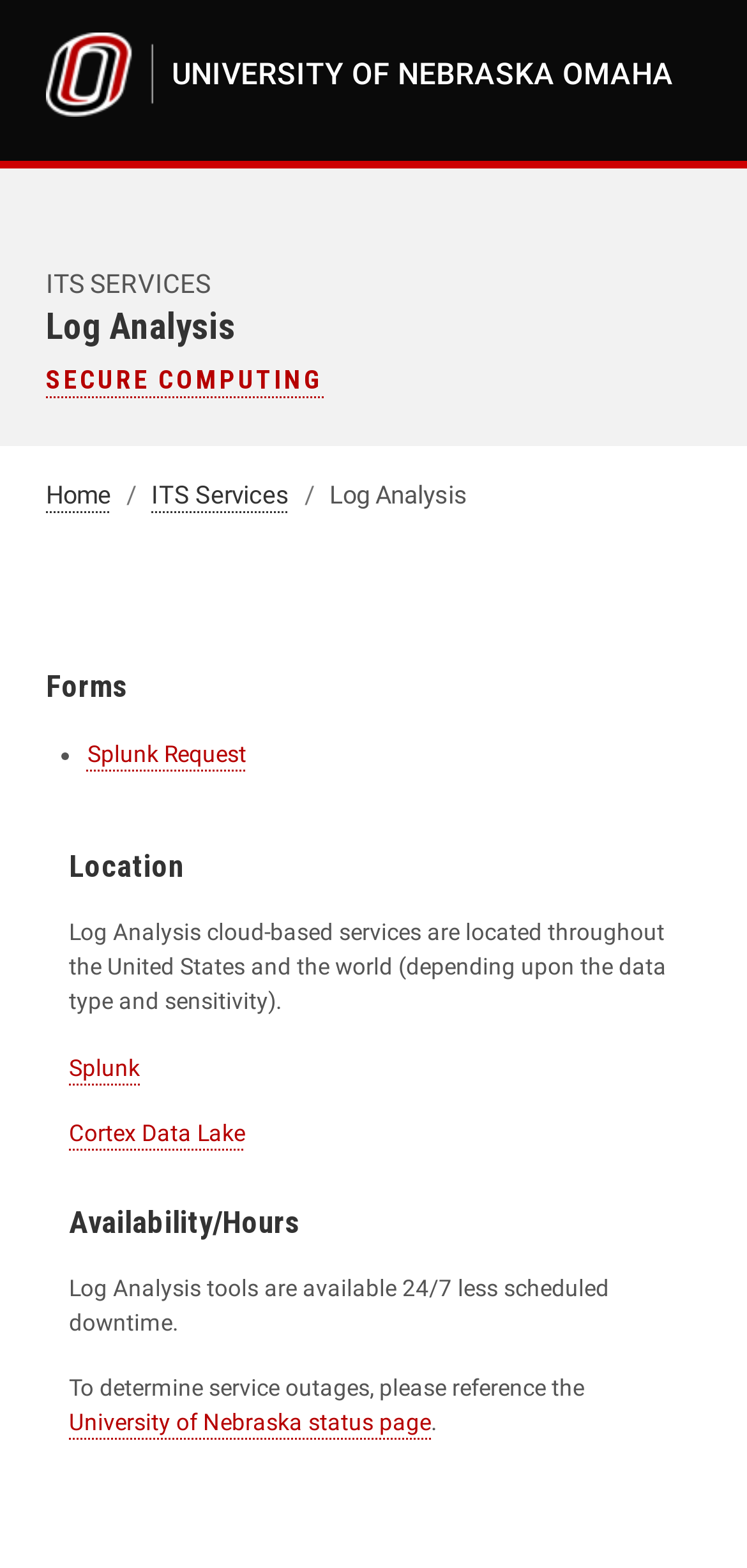What is the main heading of this webpage? Please extract and provide it.

Log Analysis
SECURE COMPUTING